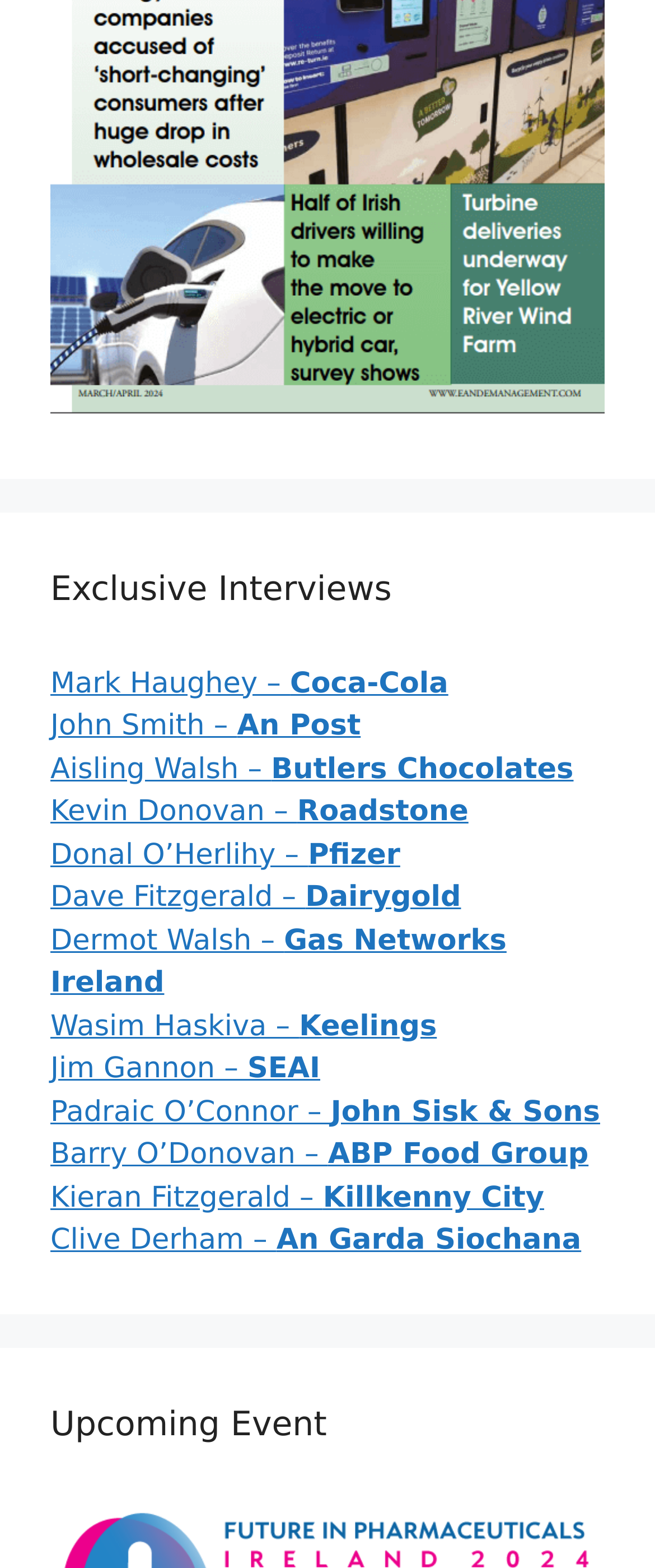Provide the bounding box coordinates of the UI element this sentence describes: "aria-label="More actions"".

None